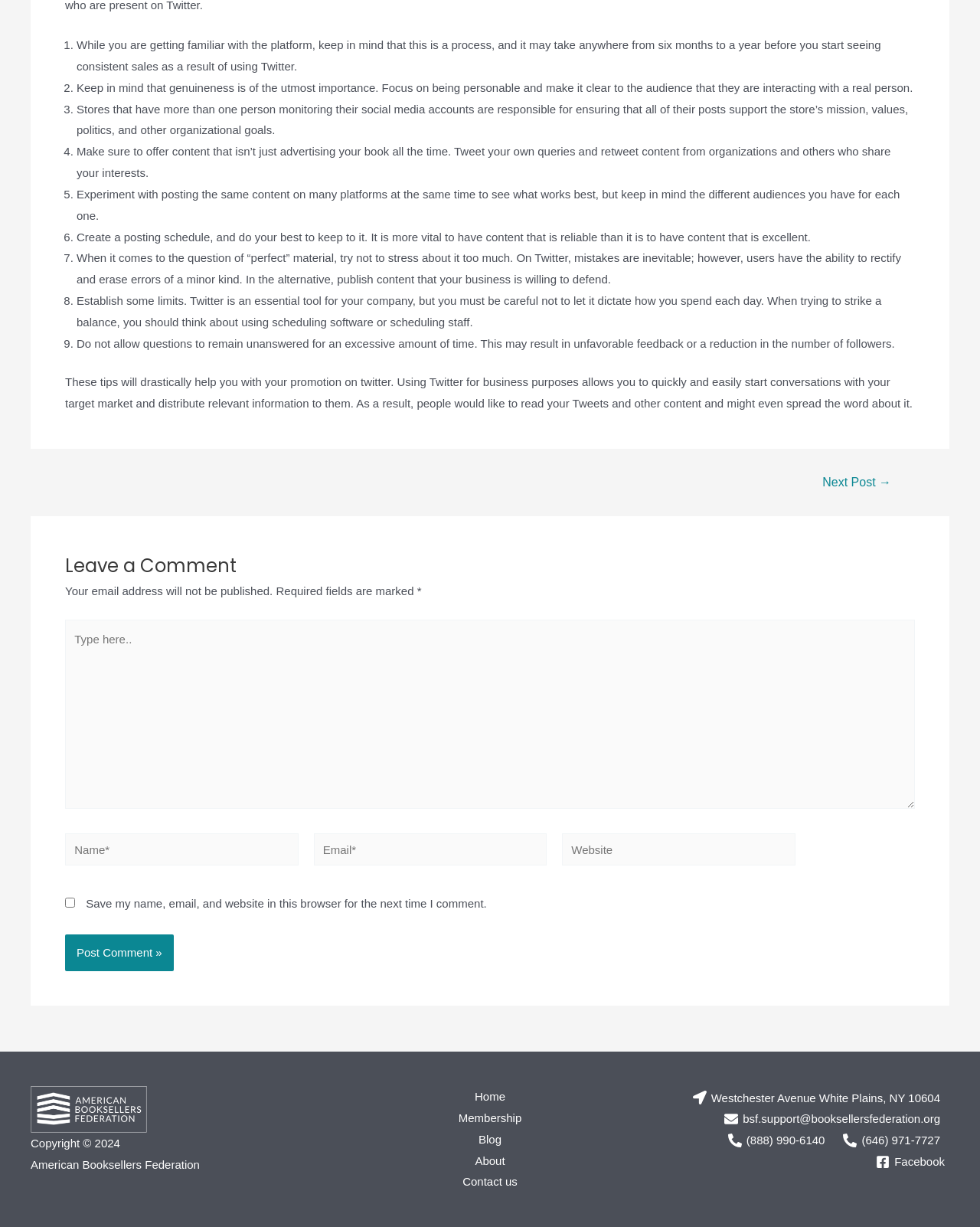Provide a brief response to the question below using one word or phrase:
What should you do with questions on Twitter?

Do not leave them unanswered